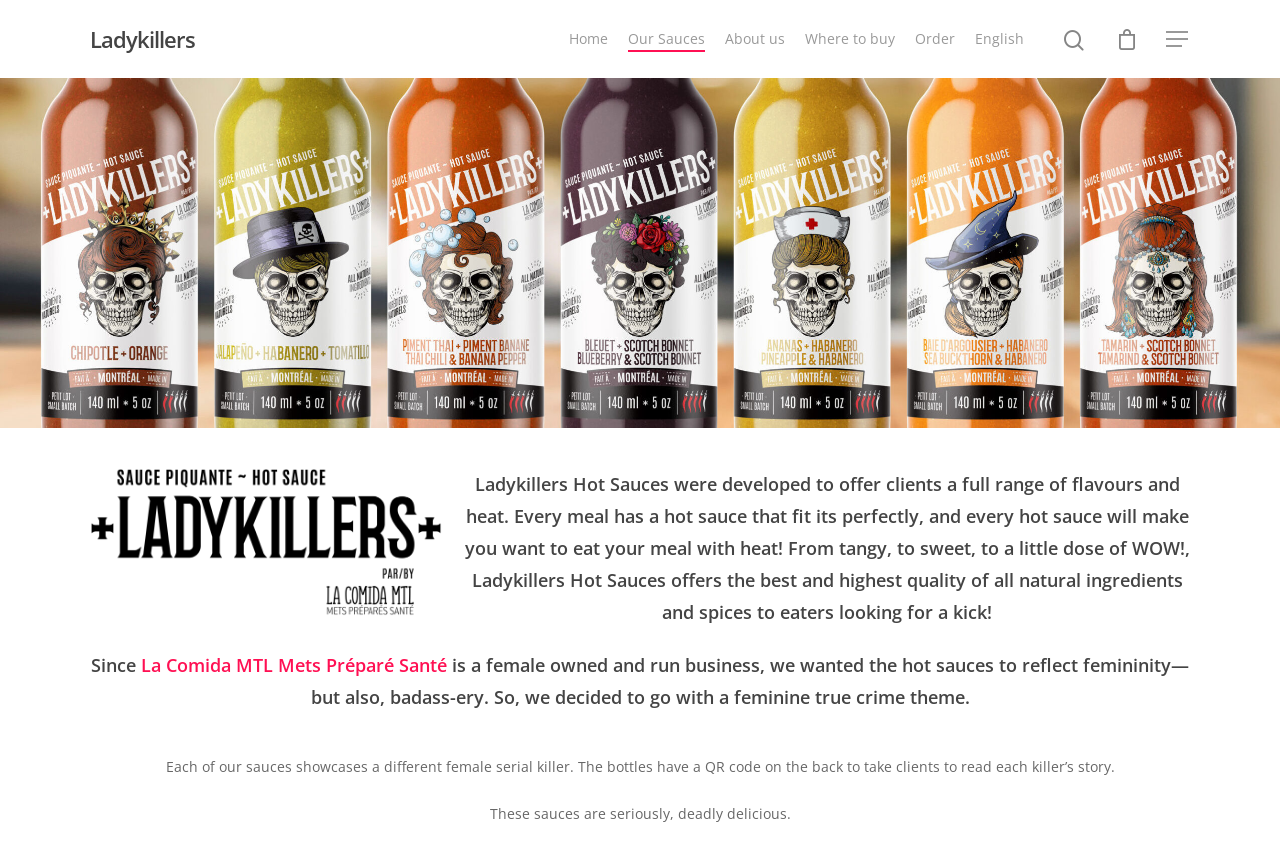Find the bounding box coordinates of the element you need to click on to perform this action: 'View the navigation menu'. The coordinates should be represented by four float values between 0 and 1, in the format [left, top, right, bottom].

[0.911, 0.034, 0.93, 0.058]